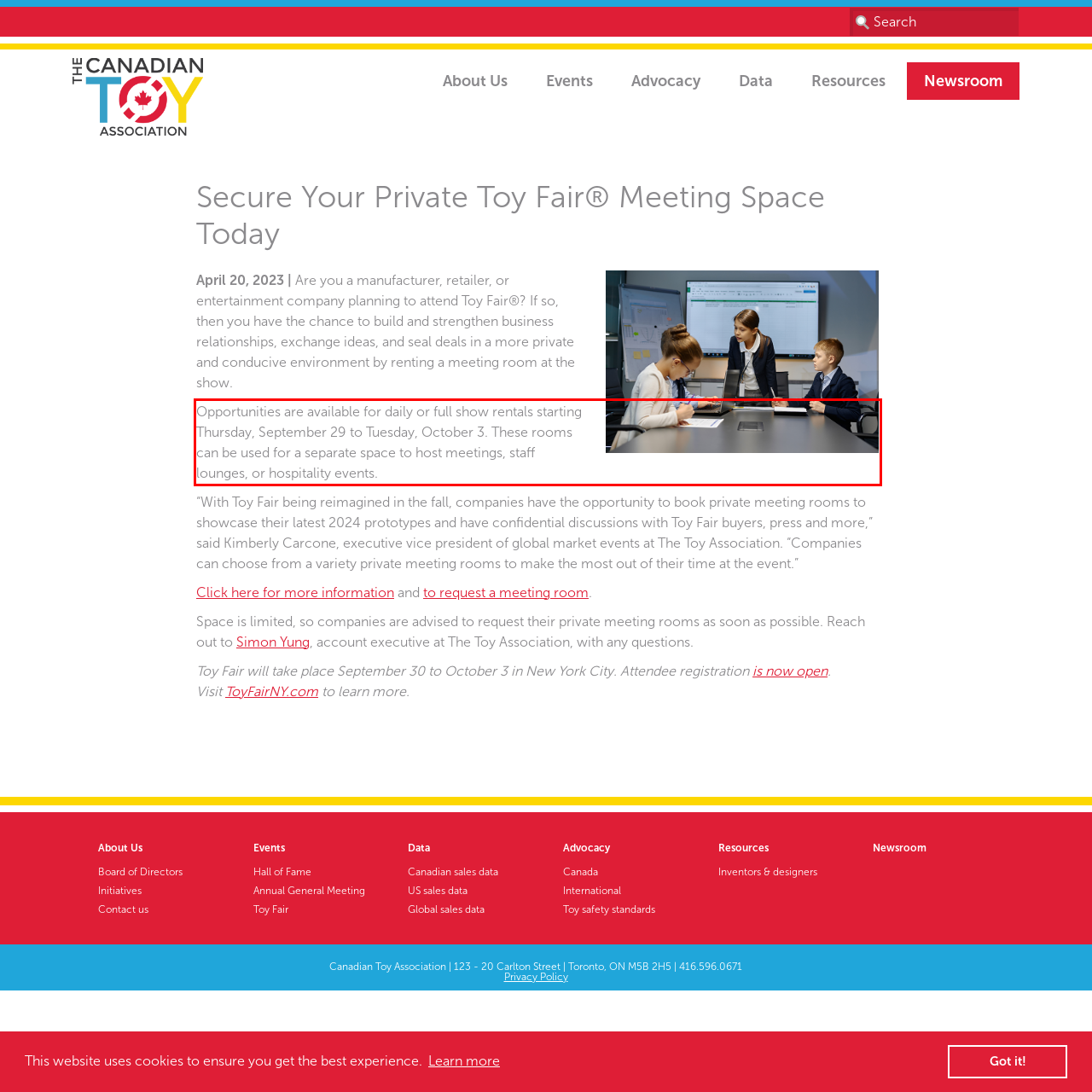Analyze the webpage screenshot and use OCR to recognize the text content in the red bounding box.

Opportunities are available for daily or full show rentals starting Thursday, September 29 to Tuesday, October 3. These rooms can be used for a separate space to host meetings, staff lounges, or hospitality events.